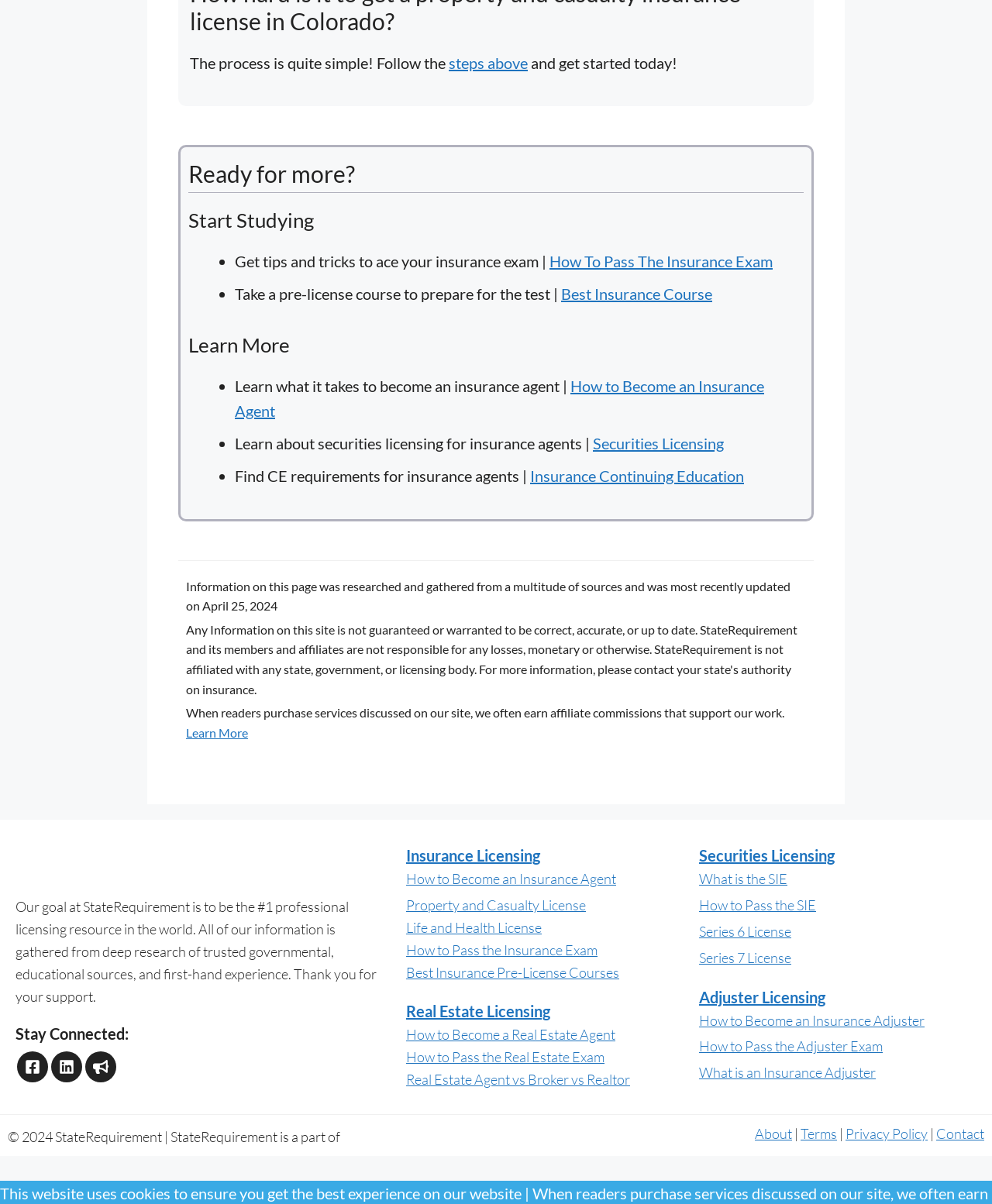Please determine the bounding box coordinates of the element's region to click for the following instruction: "Get information on 'Insurance Continuing Education'".

[0.534, 0.387, 0.75, 0.403]